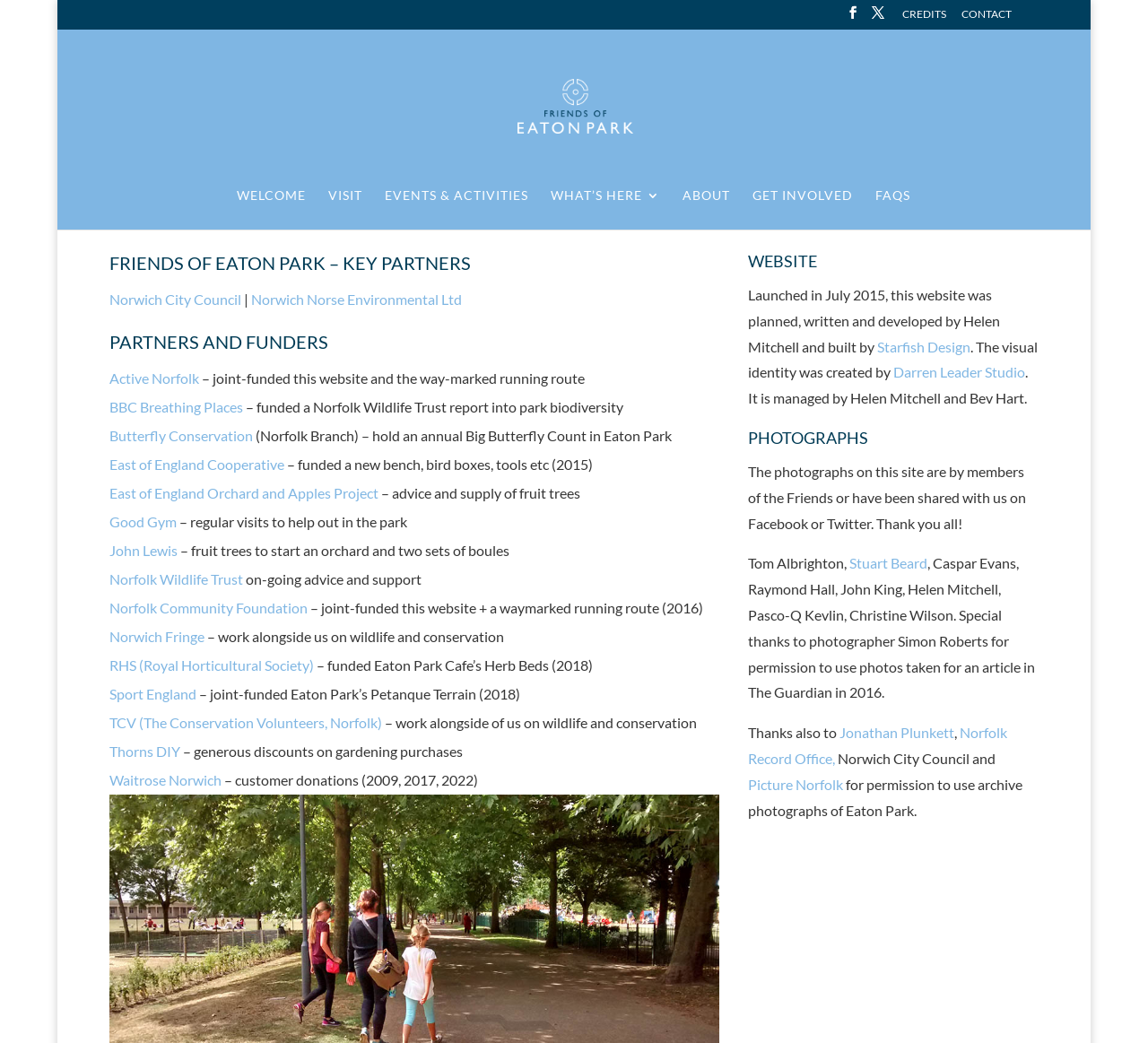Pinpoint the bounding box coordinates of the clickable area necessary to execute the following instruction: "Click on the 'CREDITS' link". The coordinates should be given as four float numbers between 0 and 1, namely [left, top, right, bottom].

[0.786, 0.009, 0.825, 0.027]